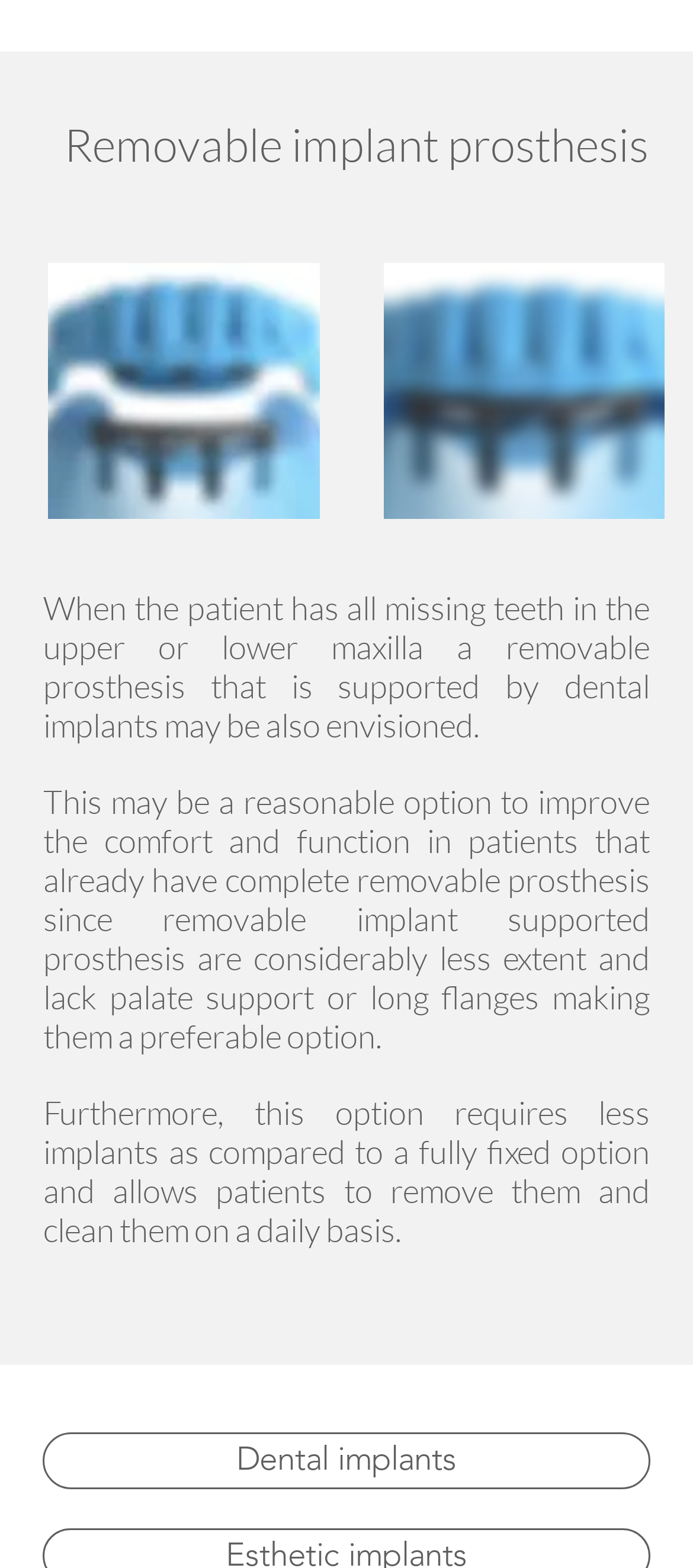Identify the bounding box coordinates of the region that should be clicked to execute the following instruction: "Get directions to the office".

[0.171, 0.727, 0.752, 0.745]